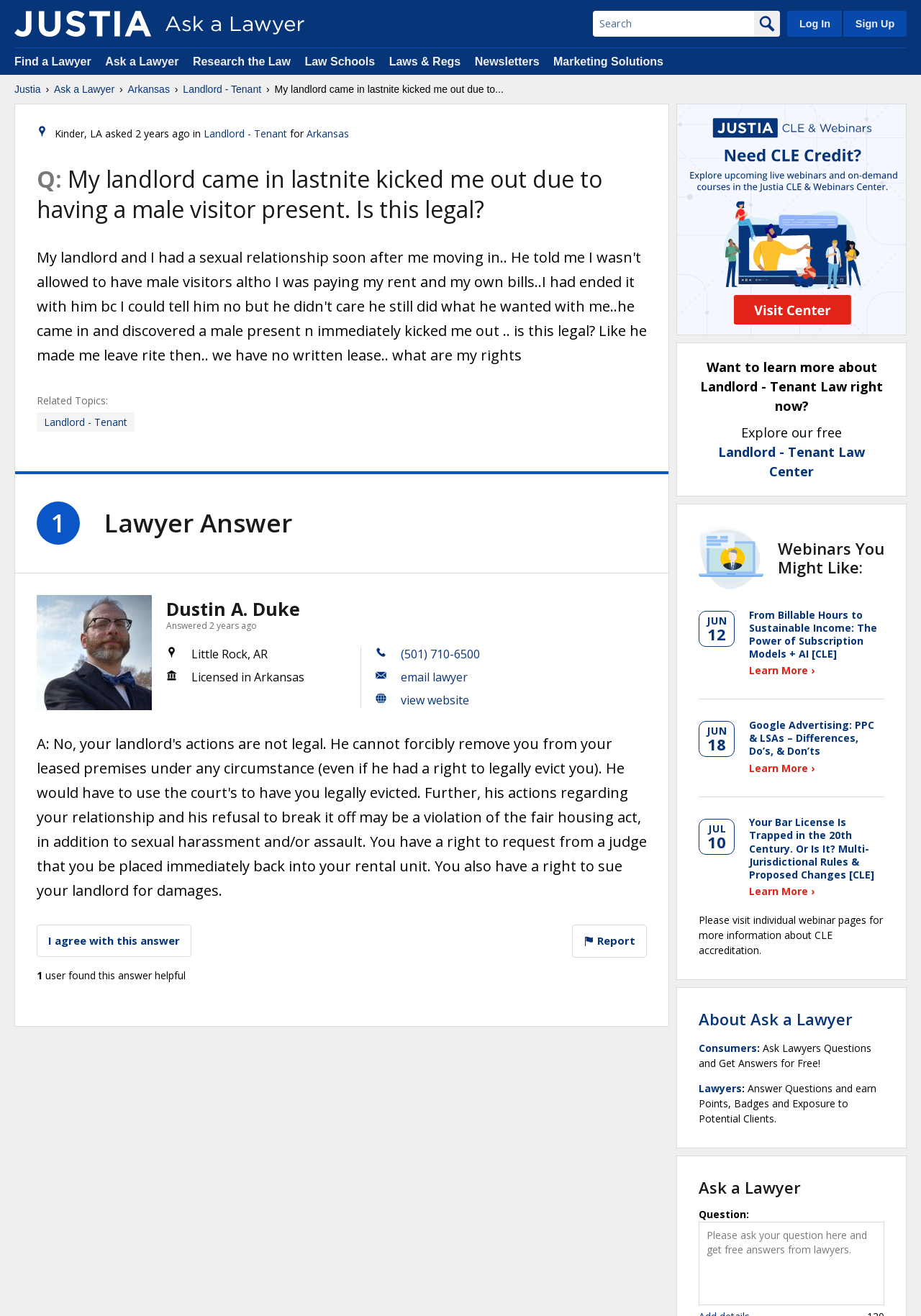Extract the bounding box for the UI element that matches this description: "Landlord - Tenant".

[0.199, 0.062, 0.284, 0.073]